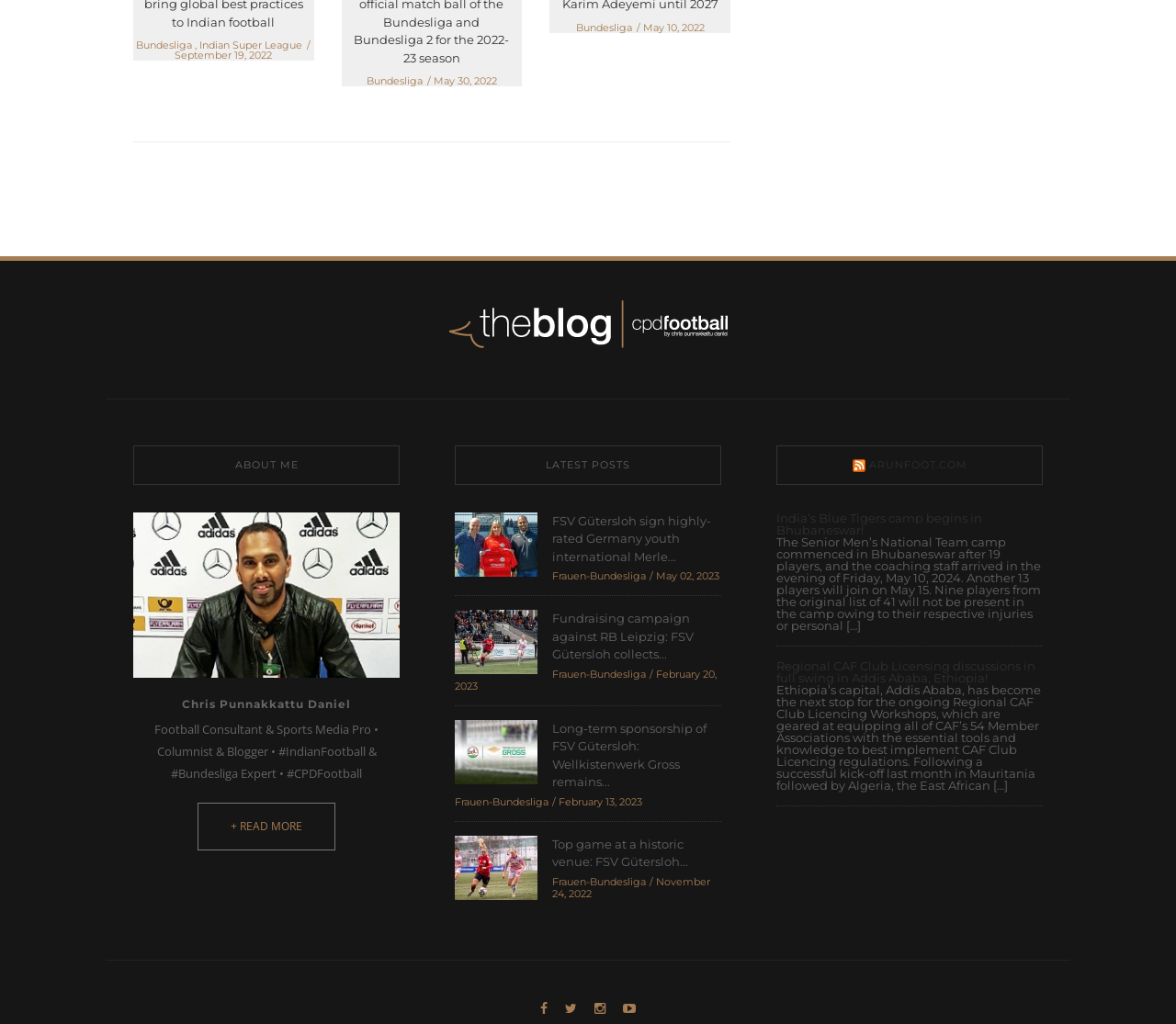Specify the bounding box coordinates of the element's area that should be clicked to execute the given instruction: "Read the article about India’s Blue Tigers camp". The coordinates should be four float numbers between 0 and 1, i.e., [left, top, right, bottom].

[0.66, 0.498, 0.835, 0.524]